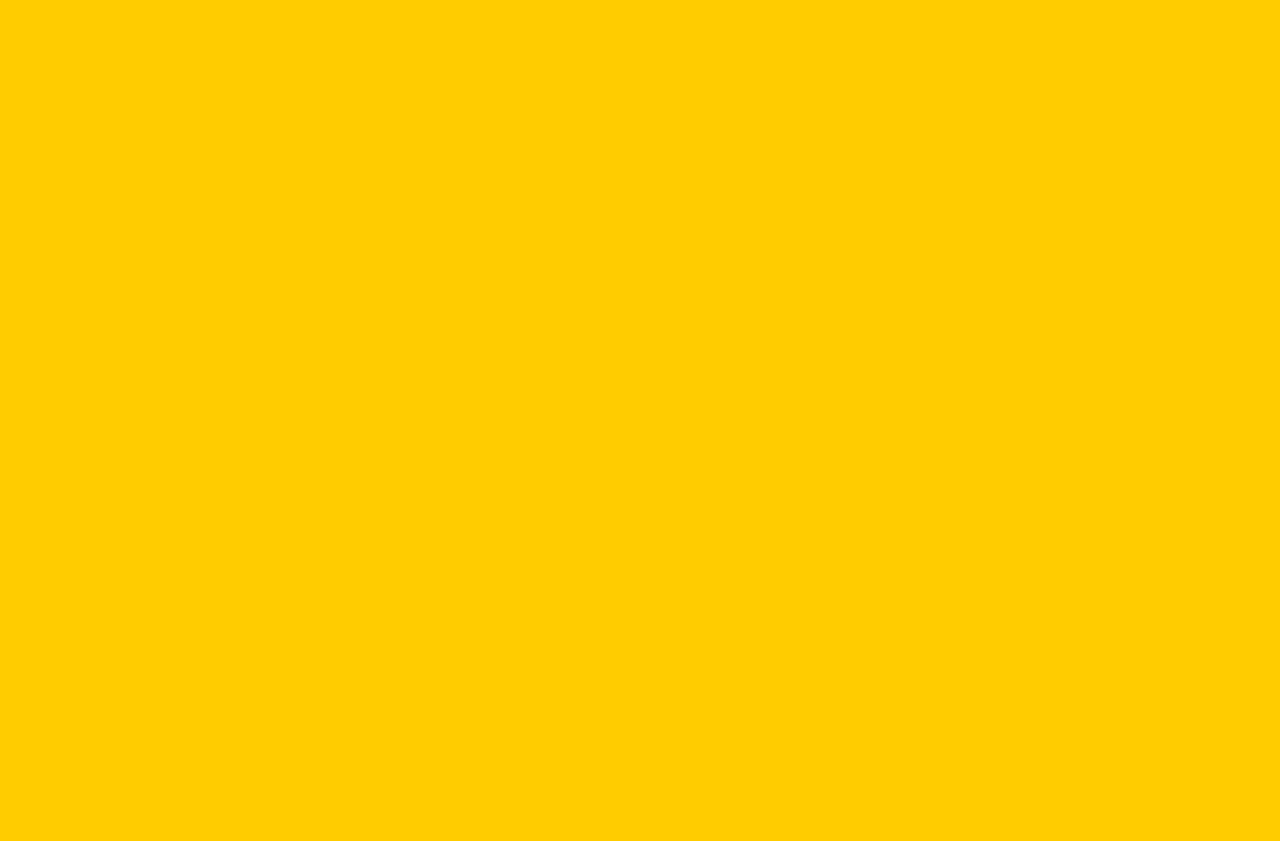Use a single word or phrase to respond to the question:
What is the name of the agency mentioned on the webpage?

European Education and Culture Executive Agency